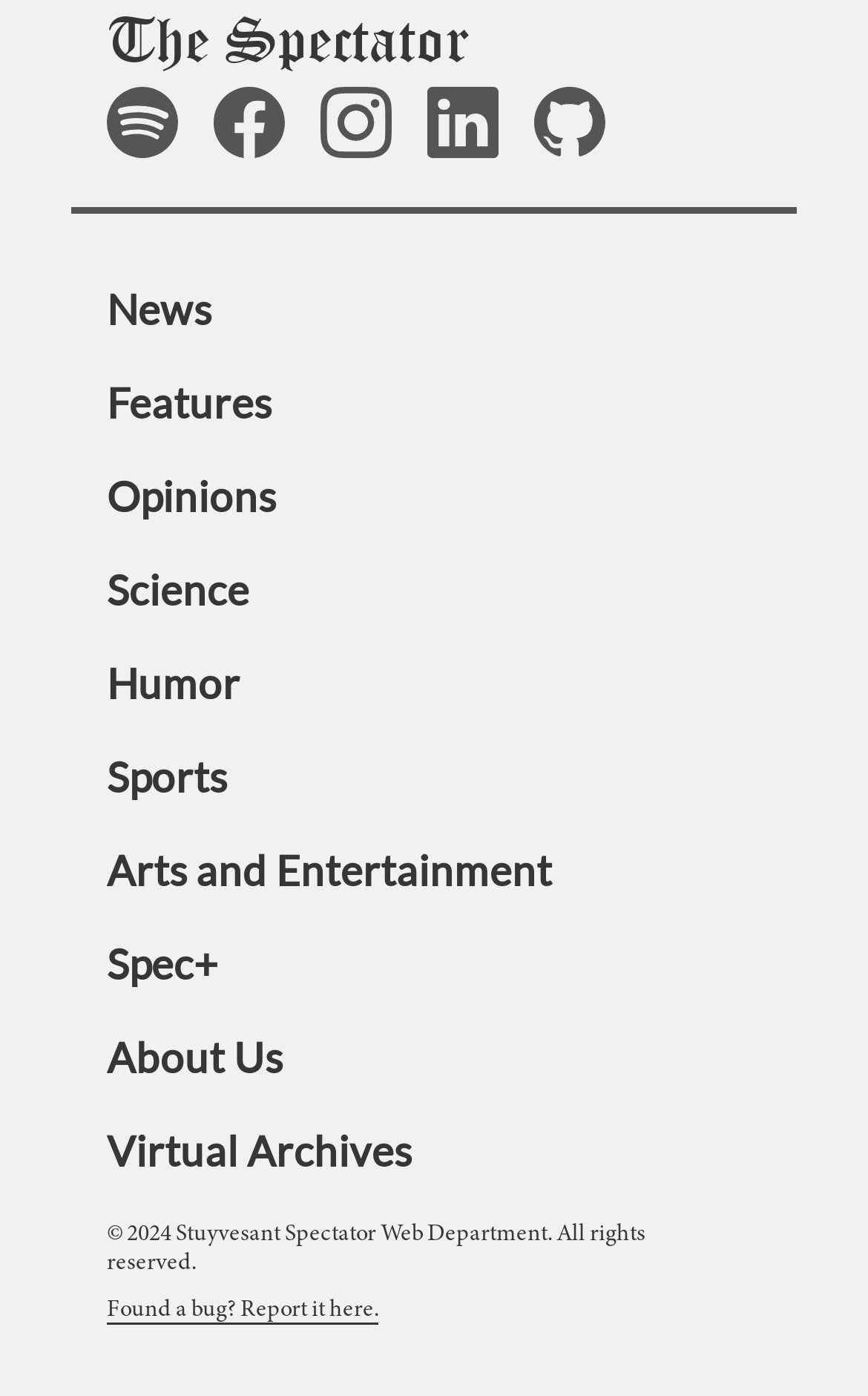What is the copyright year?
Can you offer a detailed and complete answer to this question?

The copyright year can be found at the bottom of the webpage, where it says '© 2024' in a static text format.